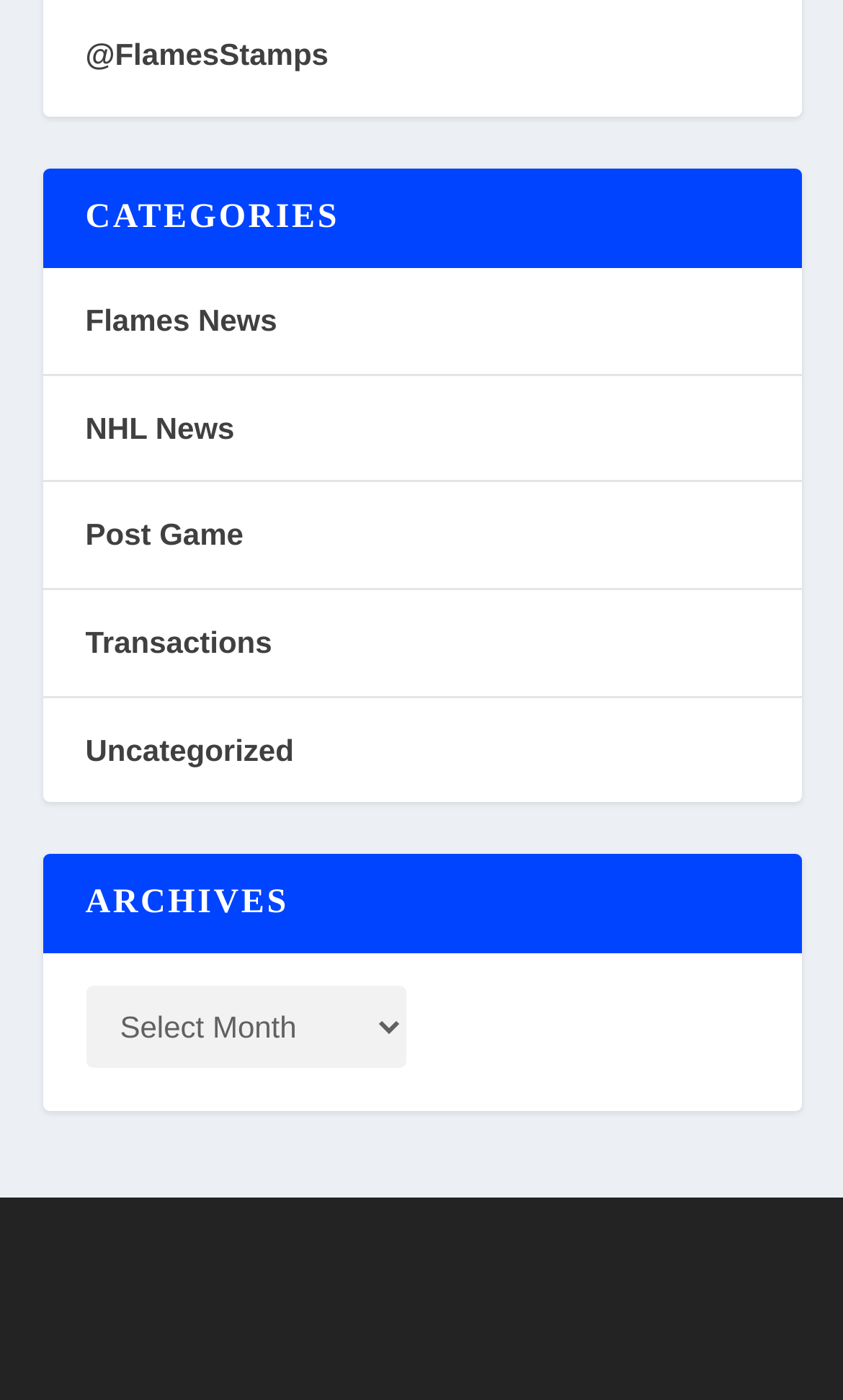Is the combobox expanded?
Please respond to the question with a detailed and thorough explanation.

The combobox has an attribute 'expanded: False', indicating that it is not expanded.